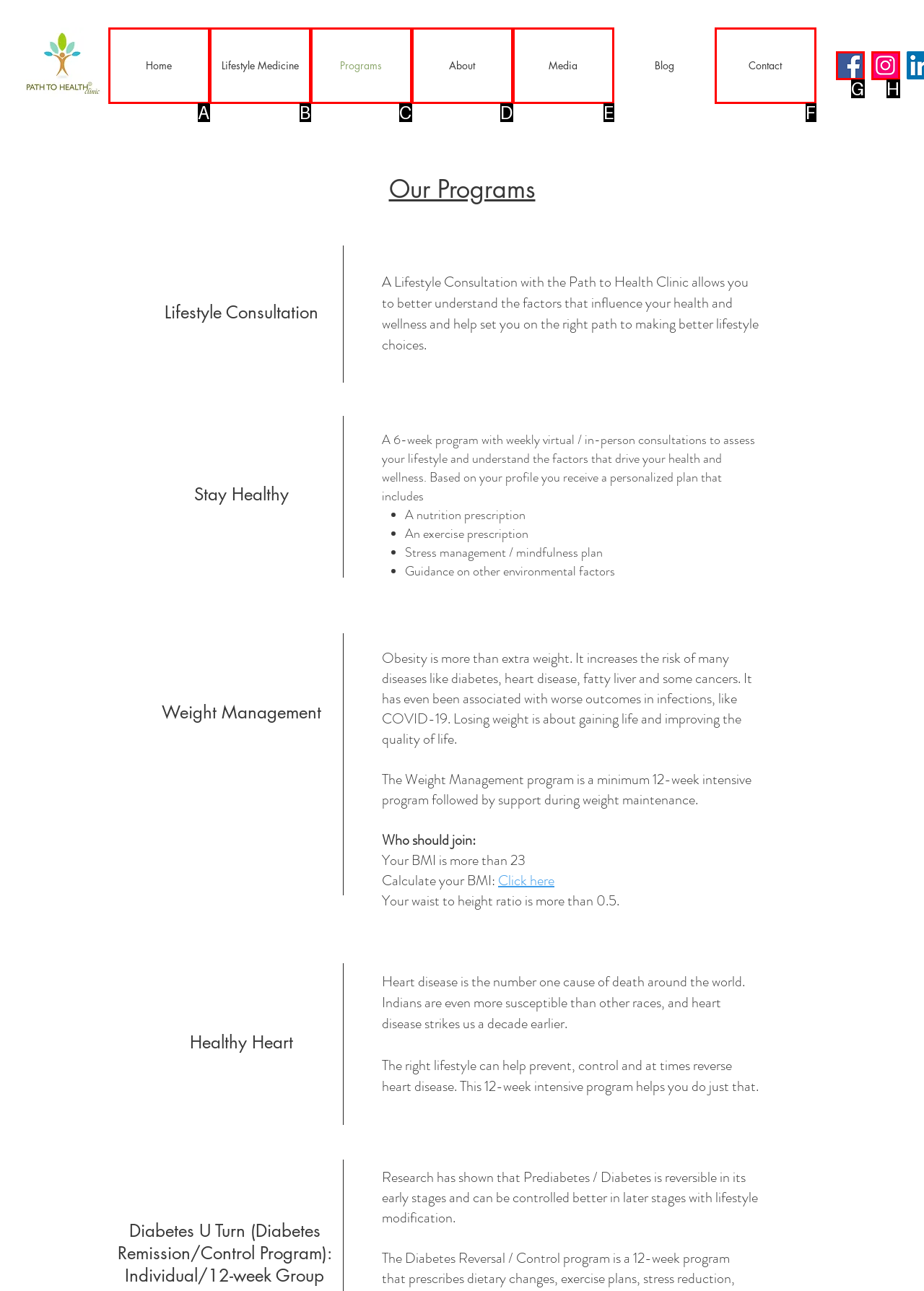Find the HTML element that matches the description provided: Lifestyle Medicine
Answer using the corresponding option letter.

B